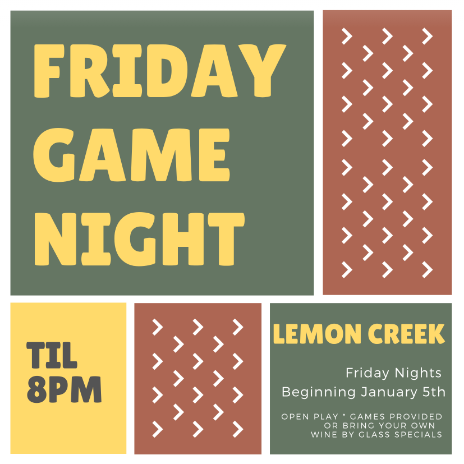Can guests bring their own games to the Friday Game Night event?
Give a comprehensive and detailed explanation for the question.

The caption states that guests can partake in open play with games provided or bring their own, which implies that guests are allowed to bring their own games to the event.